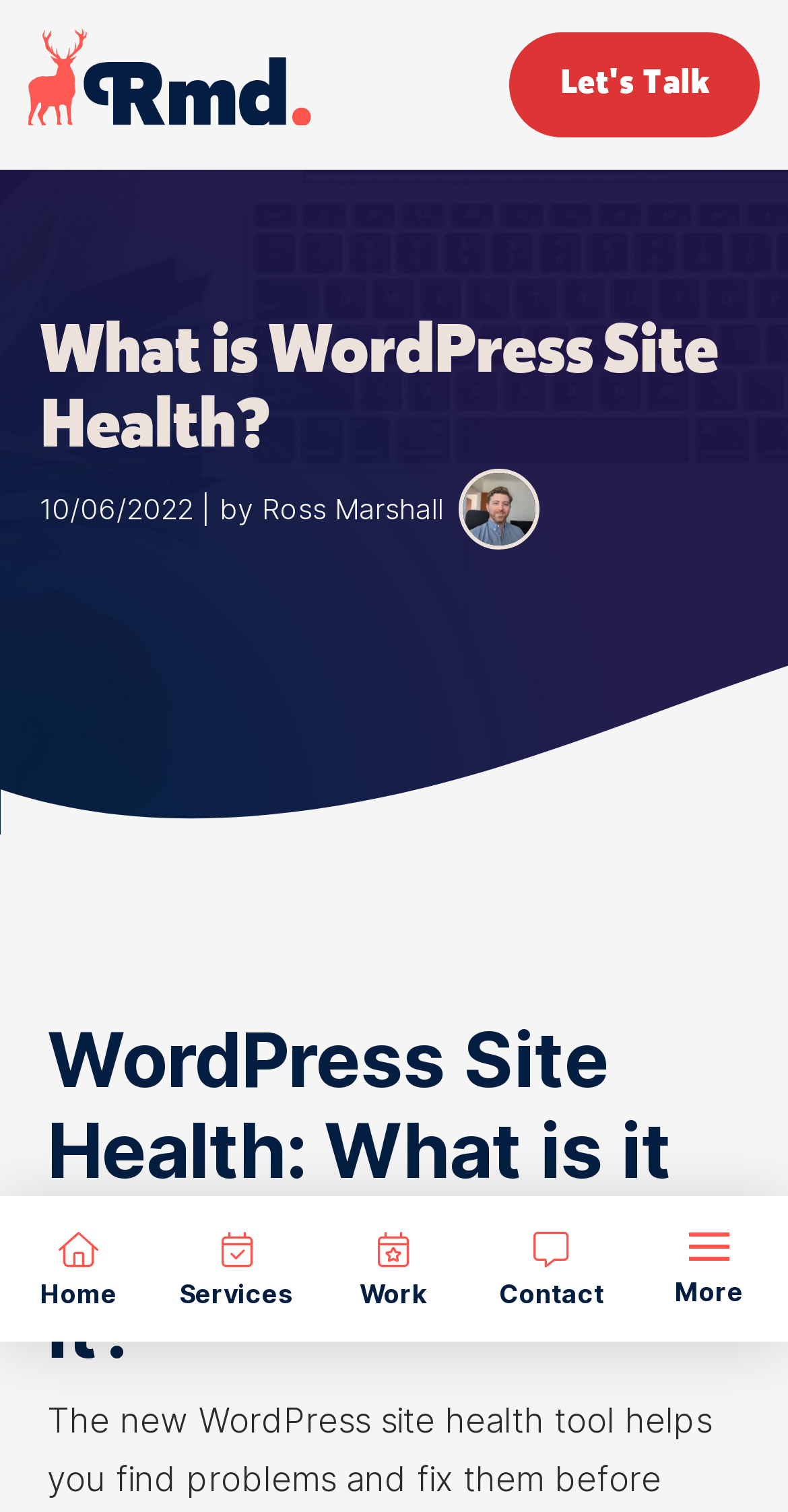What is the topic of the article?
Please provide an in-depth and detailed response to the question.

The topic of the article can be found by looking at the headings on the page, which include 'What is WordPress Site Health?' and 'WordPress Site Health: What is it and where to find it?'. These headings indicate that the article is about WordPress Site Health.